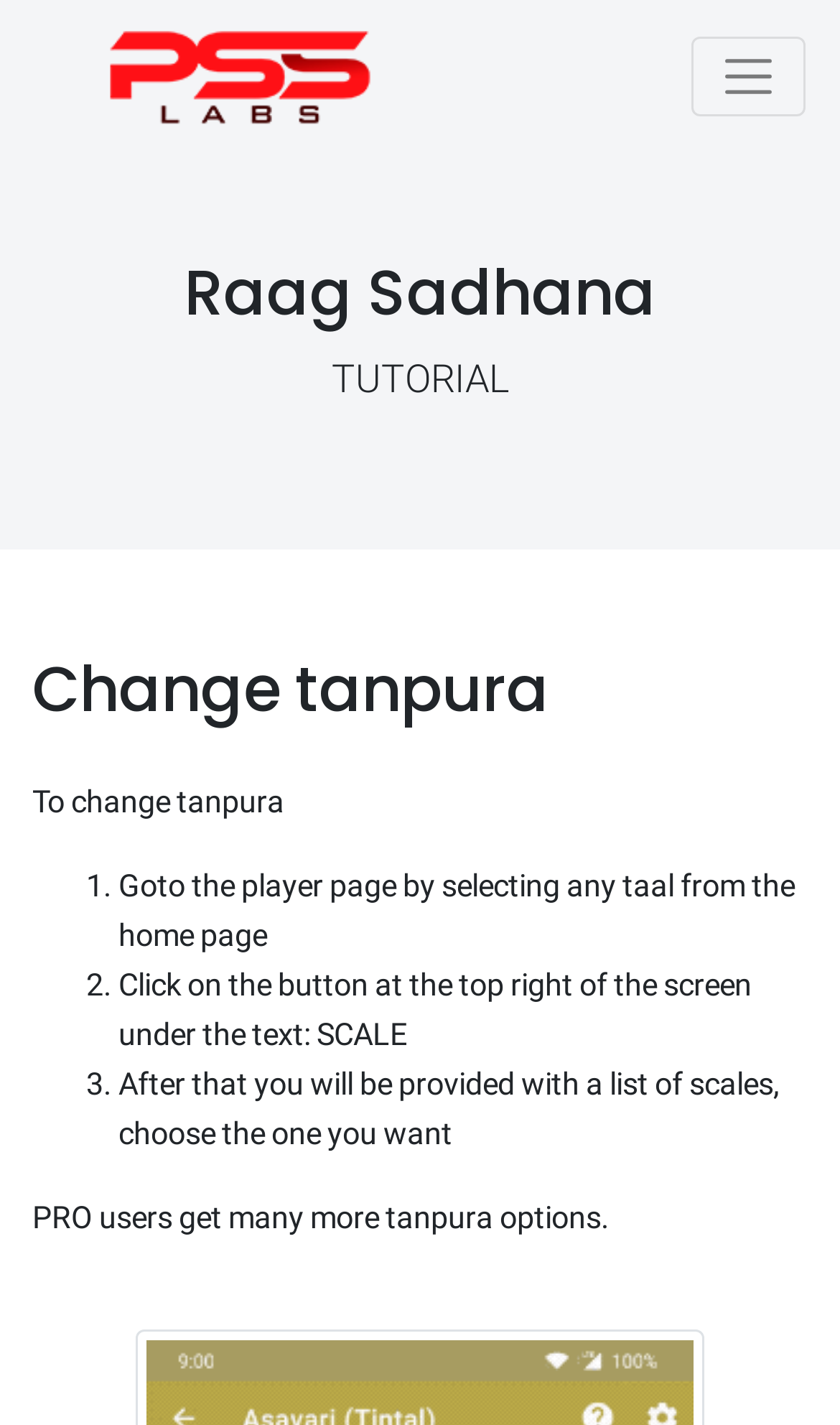Determine the bounding box coordinates of the UI element described below. Use the format (top-left x, top-left y, bottom-right x, bottom-right y) with floating point numbers between 0 and 1: 1 week ago1 week ago

None